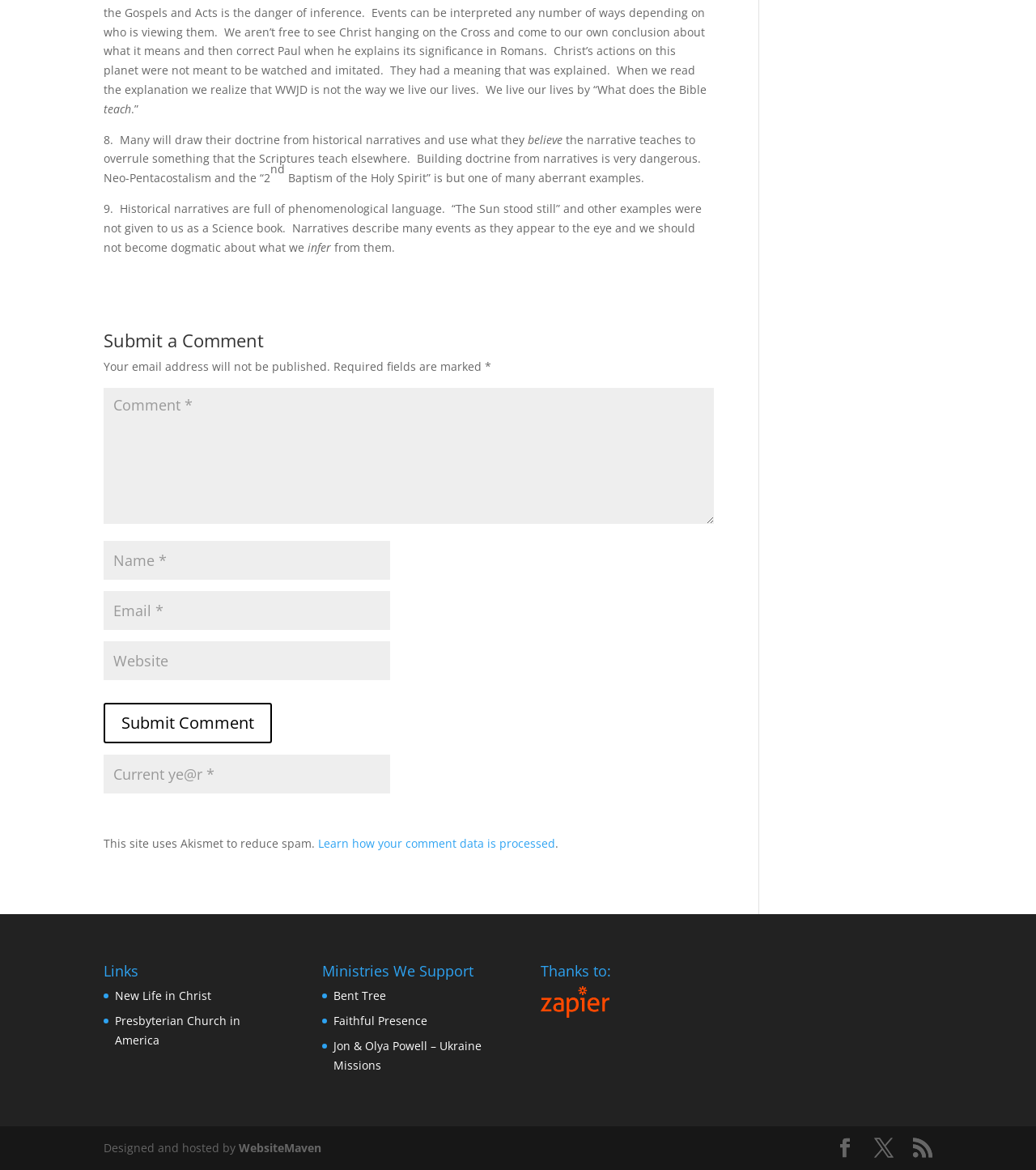Pinpoint the bounding box coordinates of the clickable area needed to execute the instruction: "Visit the New Life in Christ website". The coordinates should be specified as four float numbers between 0 and 1, i.e., [left, top, right, bottom].

[0.111, 0.844, 0.204, 0.858]